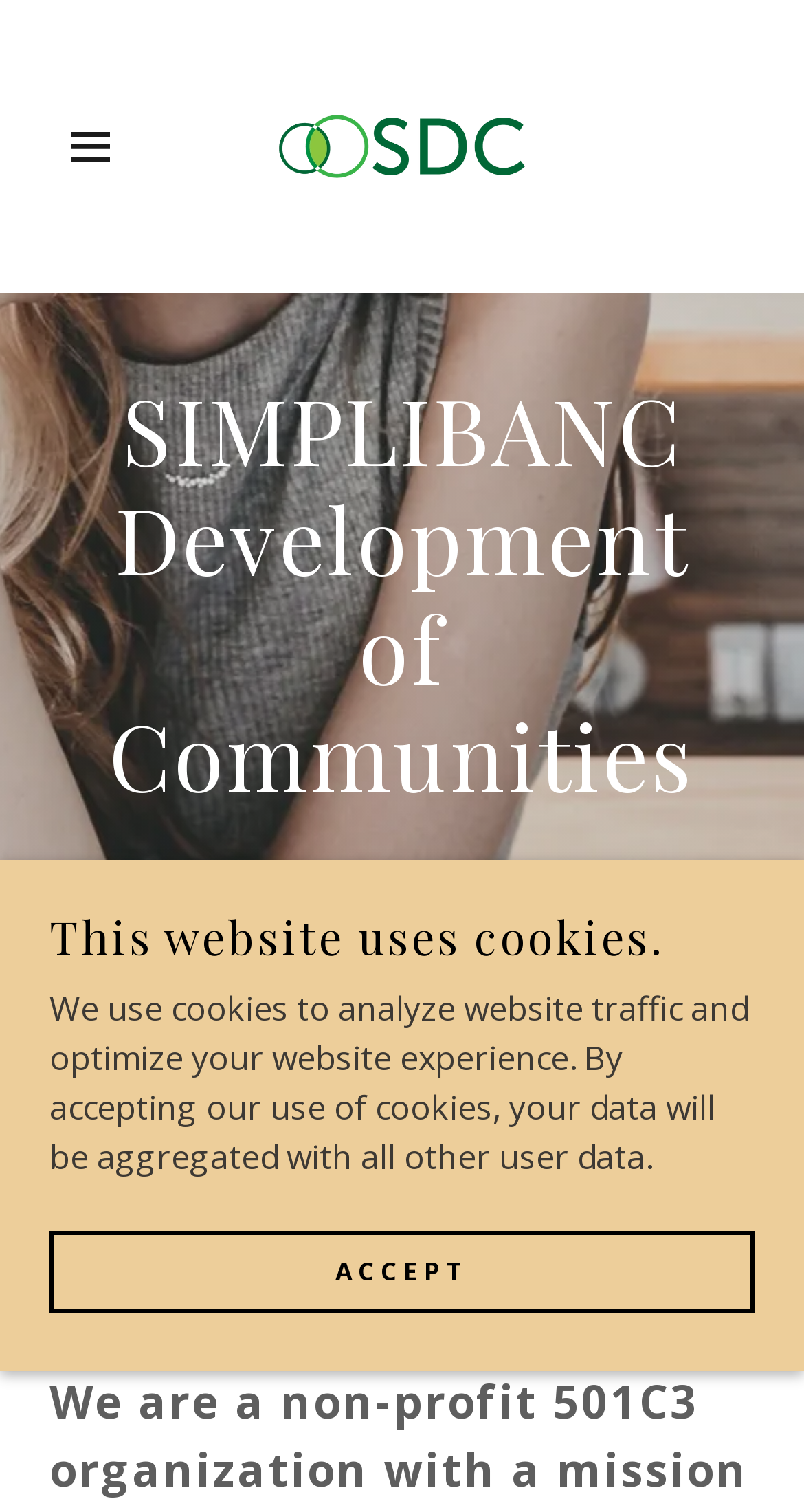Using the elements shown in the image, answer the question comprehensively: What is the name of the company?

The company name is obtained from the image element with the text 'SIMPLIBANC' located at the top of the webpage, which is also a link with a popup menu.